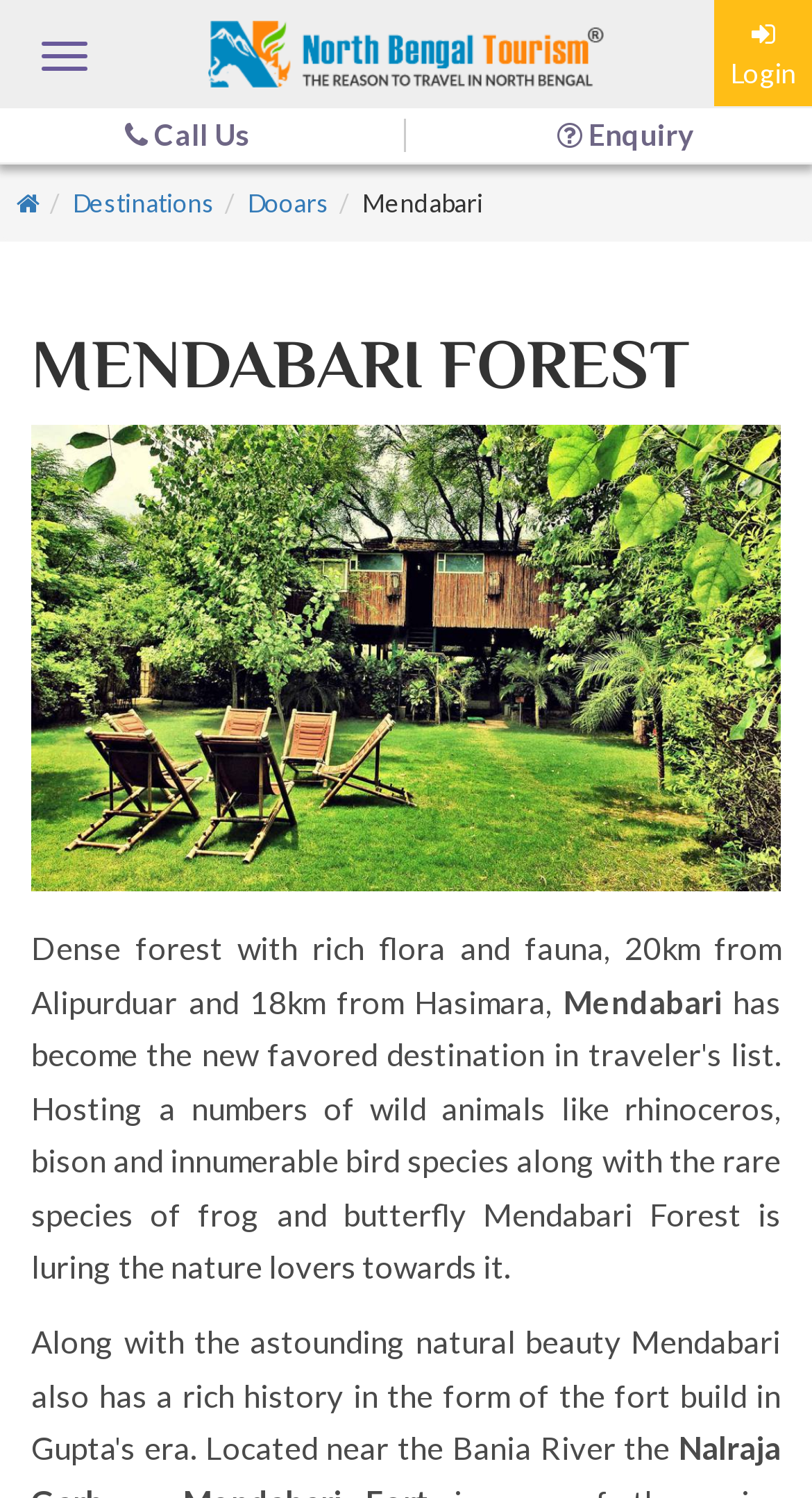What is the navigation menu item after 'Destinations'?
Provide a detailed and well-explained answer to the question.

The navigation menu items can be found in the links with IDs 151, 153, 155, and 157. The item after 'Destinations' is 'Dooars', which is a link with a bounding box coordinate of [0.305, 0.125, 0.405, 0.146].